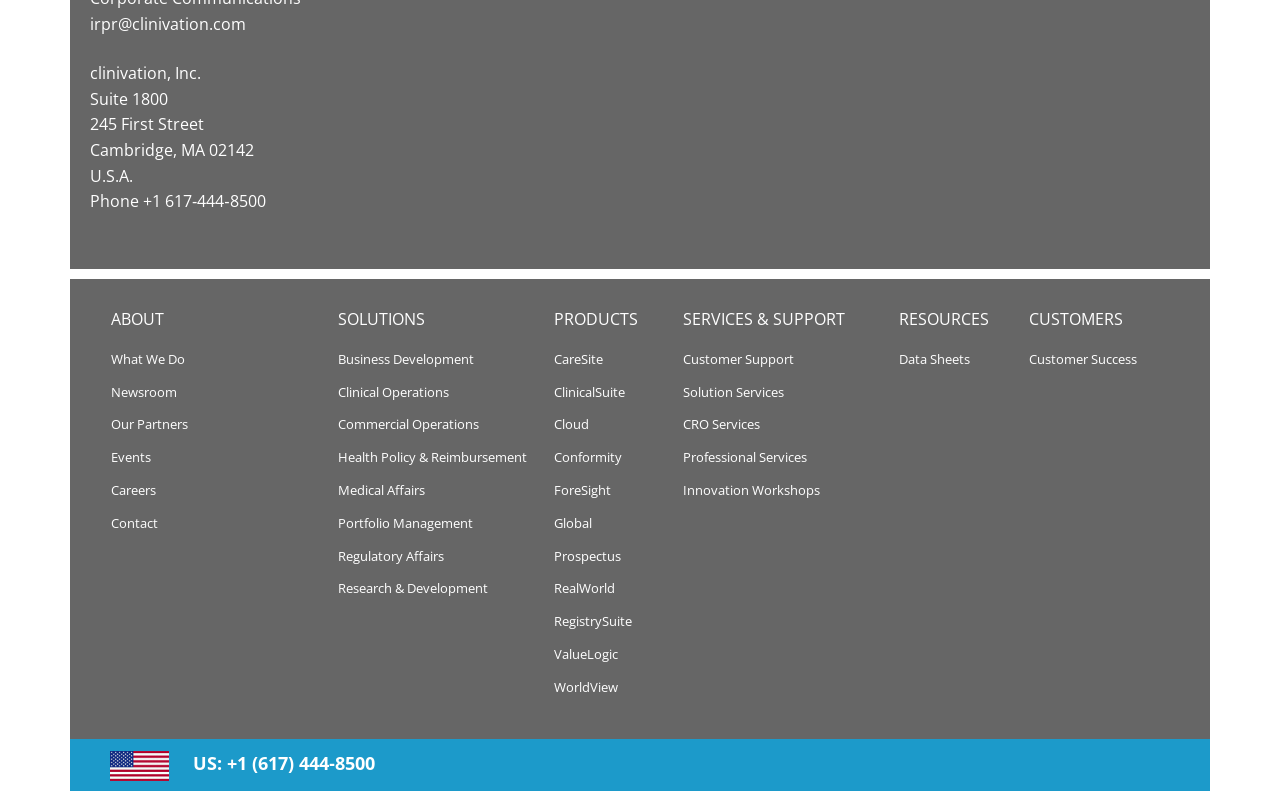Please specify the bounding box coordinates of the clickable section necessary to execute the following command: "Click on What We Do".

[0.087, 0.433, 0.144, 0.455]